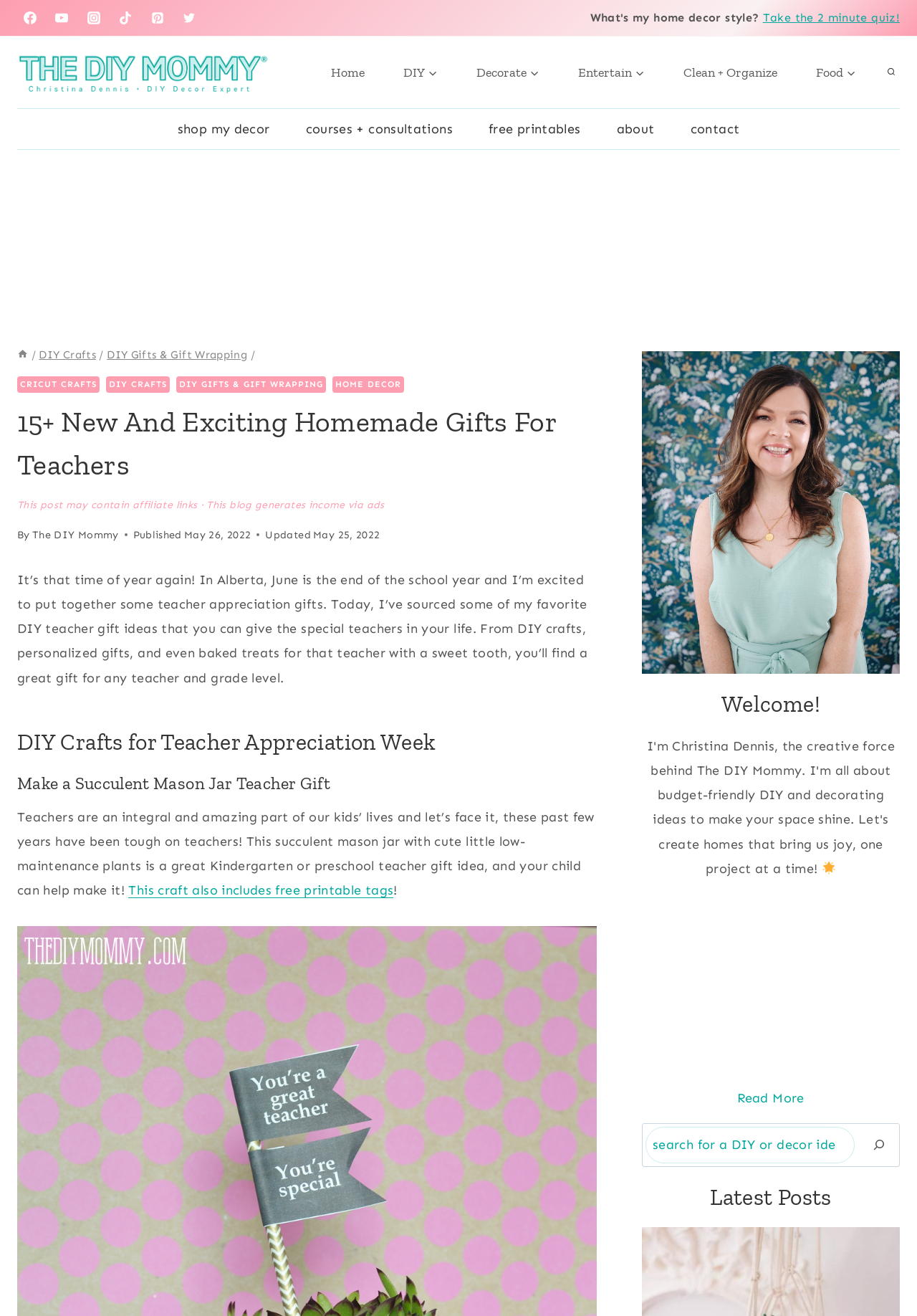Determine the bounding box coordinates of the element that should be clicked to execute the following command: "Read More about the author".

[0.804, 0.828, 0.877, 0.84]